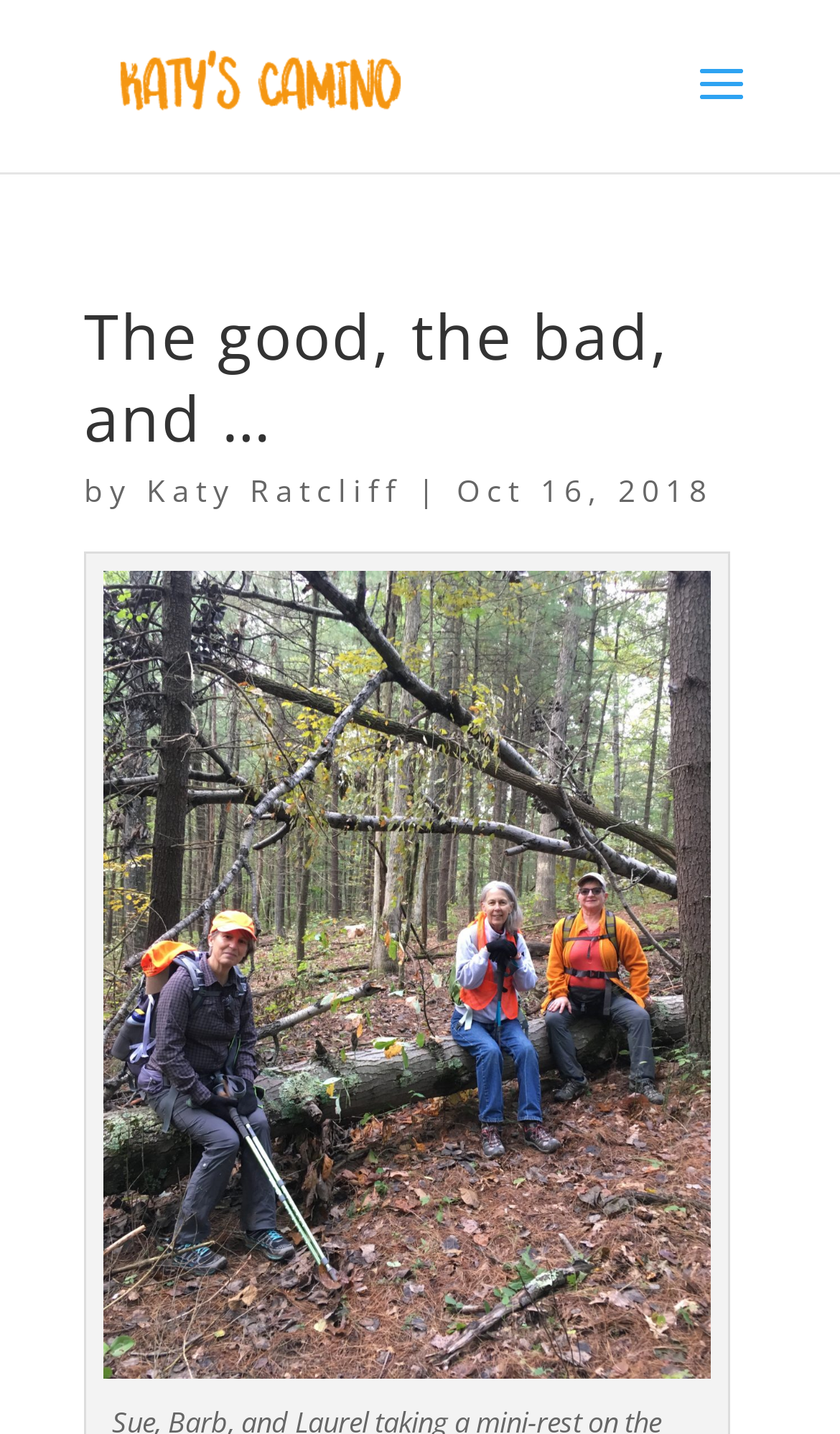Give a comprehensive overview of the webpage, including key elements.

The webpage appears to be a blog post titled "The good, the bad, and …" on a website called KATY'S CAMINO. At the top, there is a link to the website's homepage, accompanied by a small image of the website's logo, positioned slightly above the link. 

Below the title, there is a heading that displays the title of the blog post, "The good, the bad, and …". Following the title, there is a line of text that includes the author's name, "Katy Ratcliff", and the date of the post, "Oct 16, 2018". The author's name is a clickable link.

On the right side of the page, there is a large image that takes up most of the vertical space. The image is described by a caption, but the caption's content is not provided.